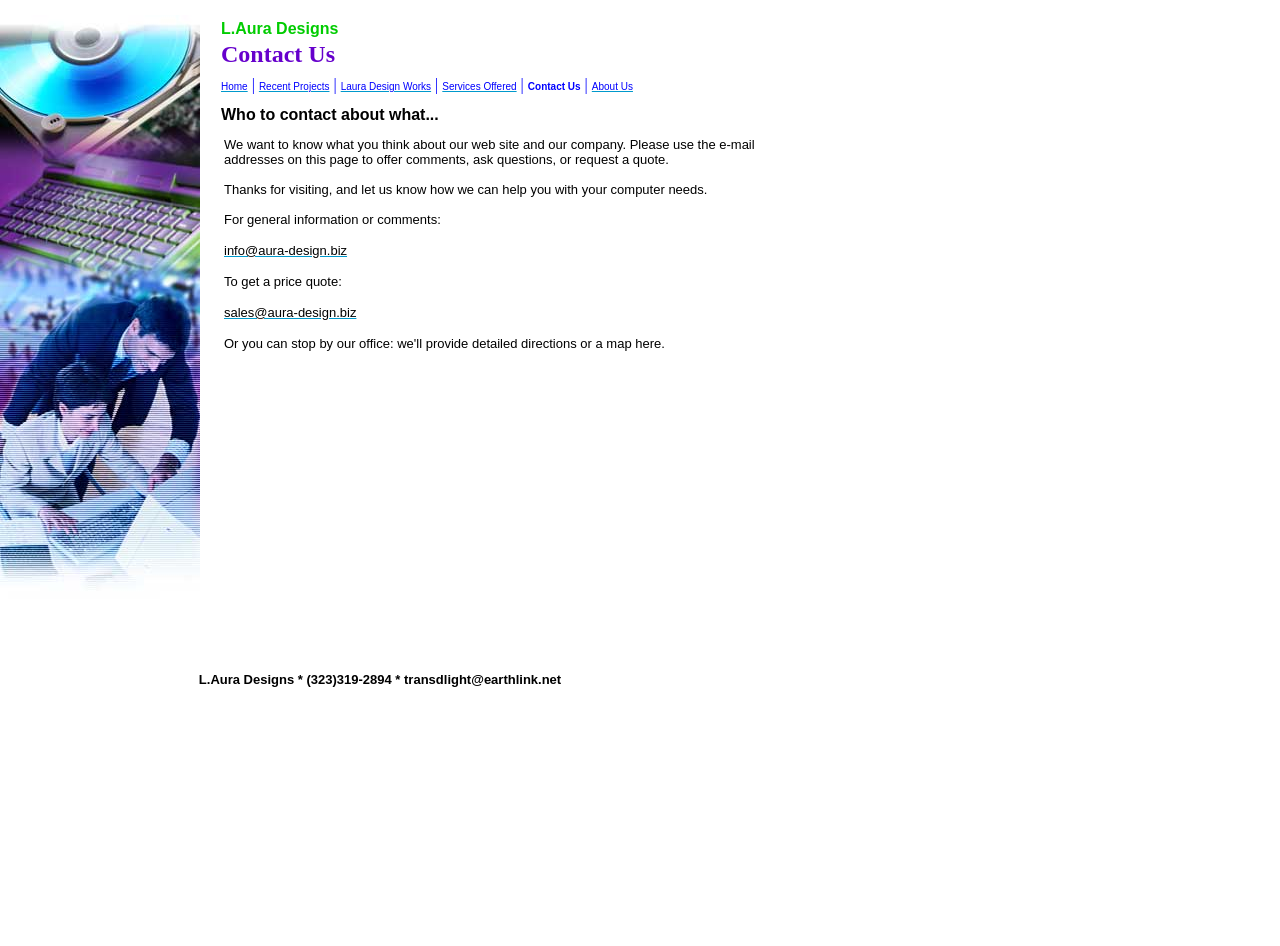Please identify the bounding box coordinates of the element I need to click to follow this instruction: "Click the 'Recent Projects' link".

[0.202, 0.086, 0.257, 0.097]